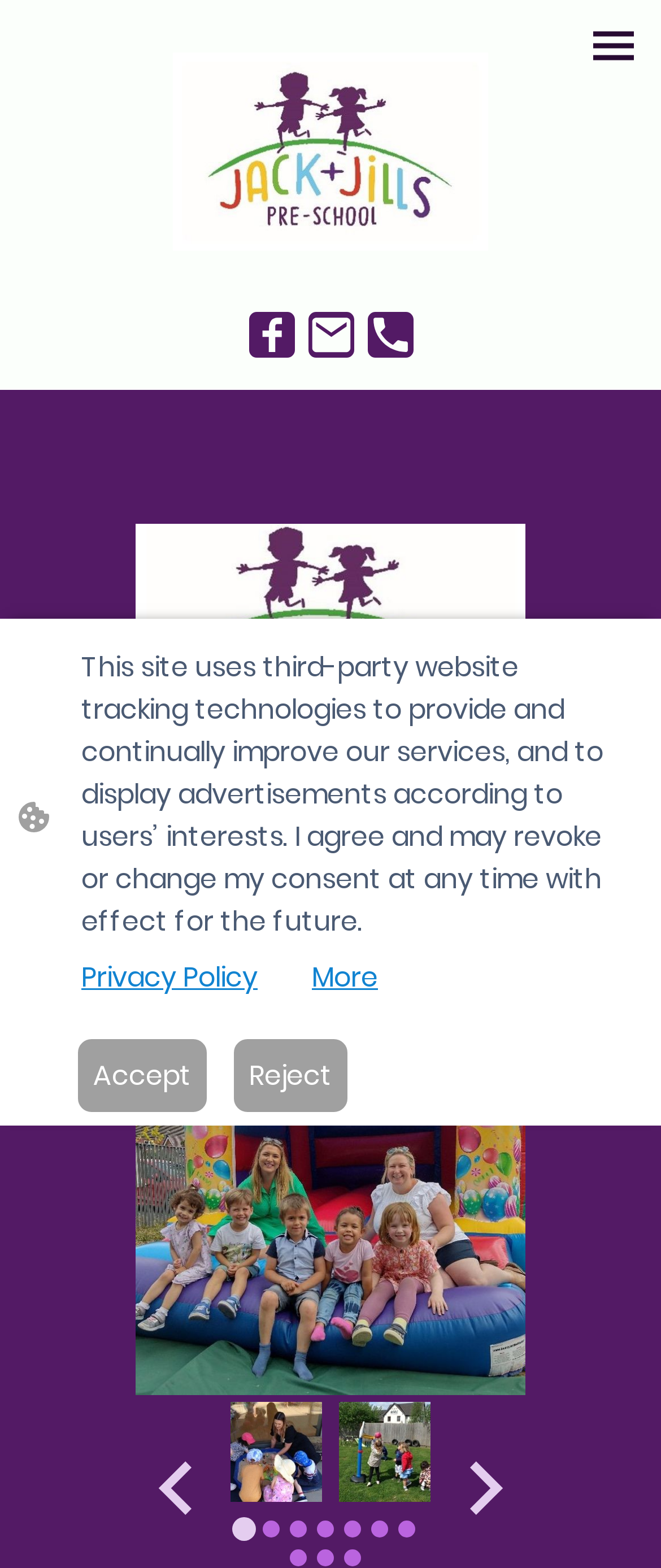Identify the bounding box coordinates of the specific part of the webpage to click to complete this instruction: "Click the image to see more".

[0.465, 0.199, 0.535, 0.228]